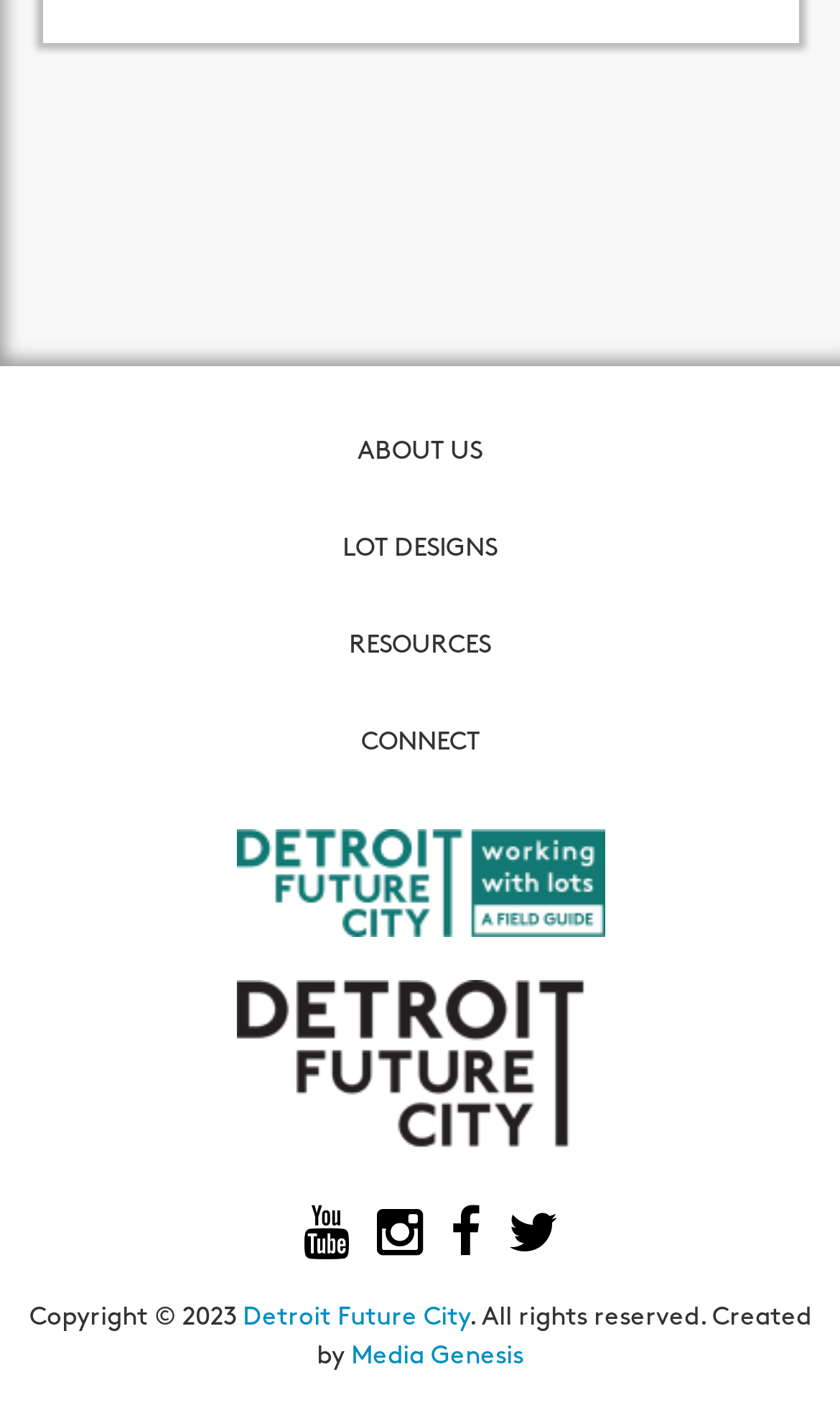Locate the UI element described as follows: "Connect". Return the bounding box coordinates as four float numbers between 0 and 1 in the order [left, top, right, bottom].

[0.418, 0.506, 0.582, 0.536]